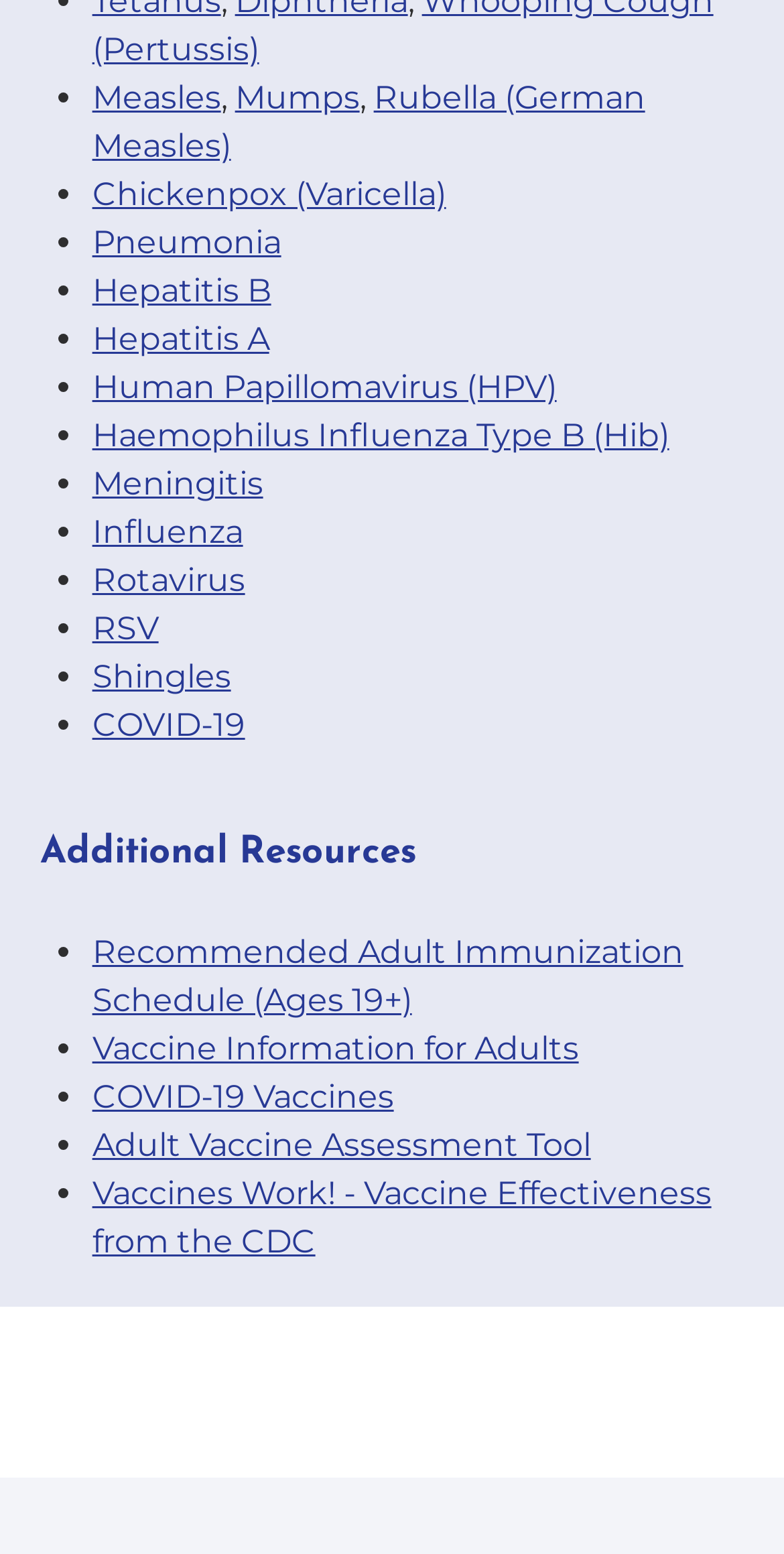How many additional resources are listed?
Please use the image to provide a one-word or short phrase answer.

5